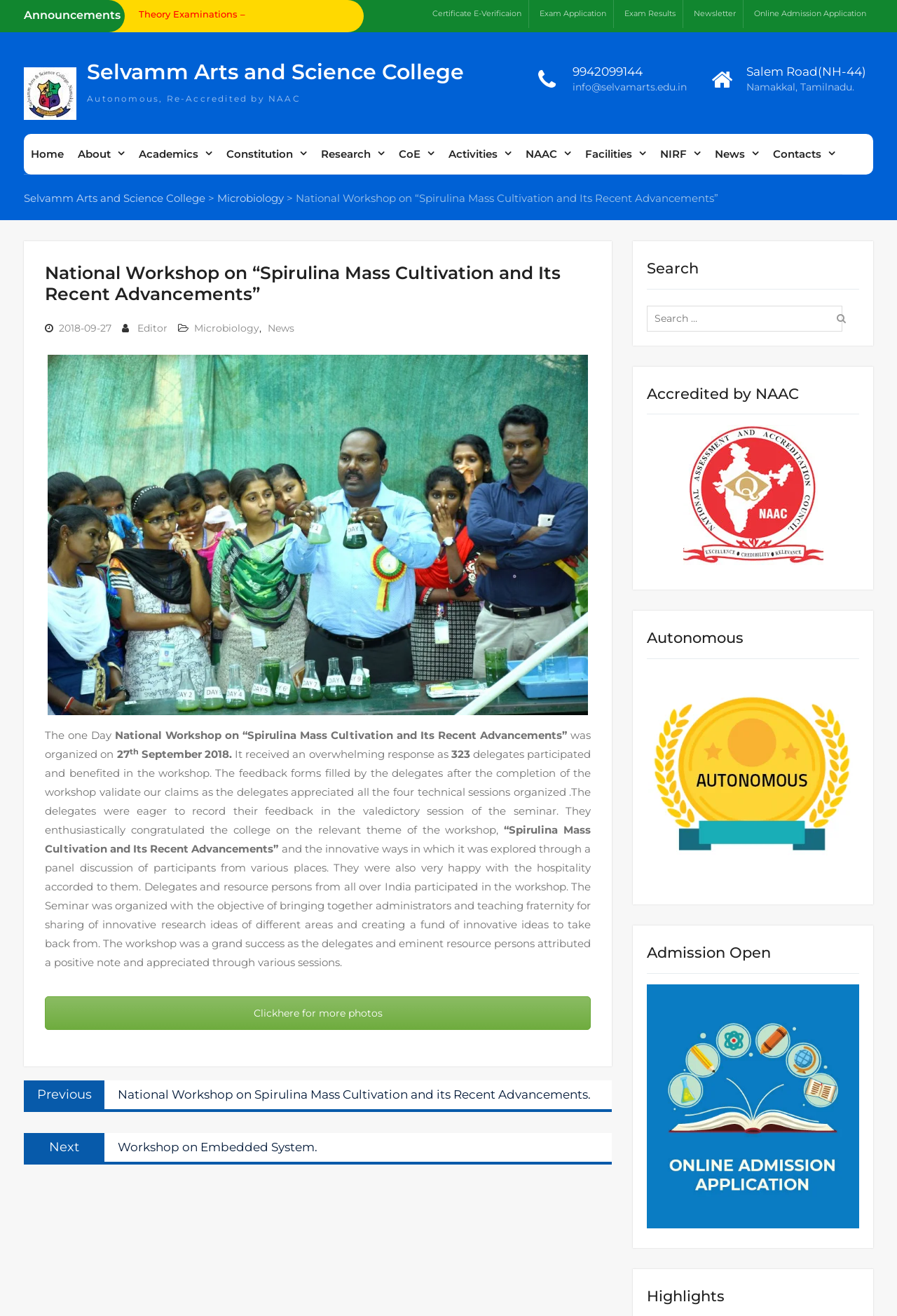Determine the bounding box for the UI element that matches this description: "parent_node: Admission Open".

[0.721, 0.925, 0.958, 0.935]